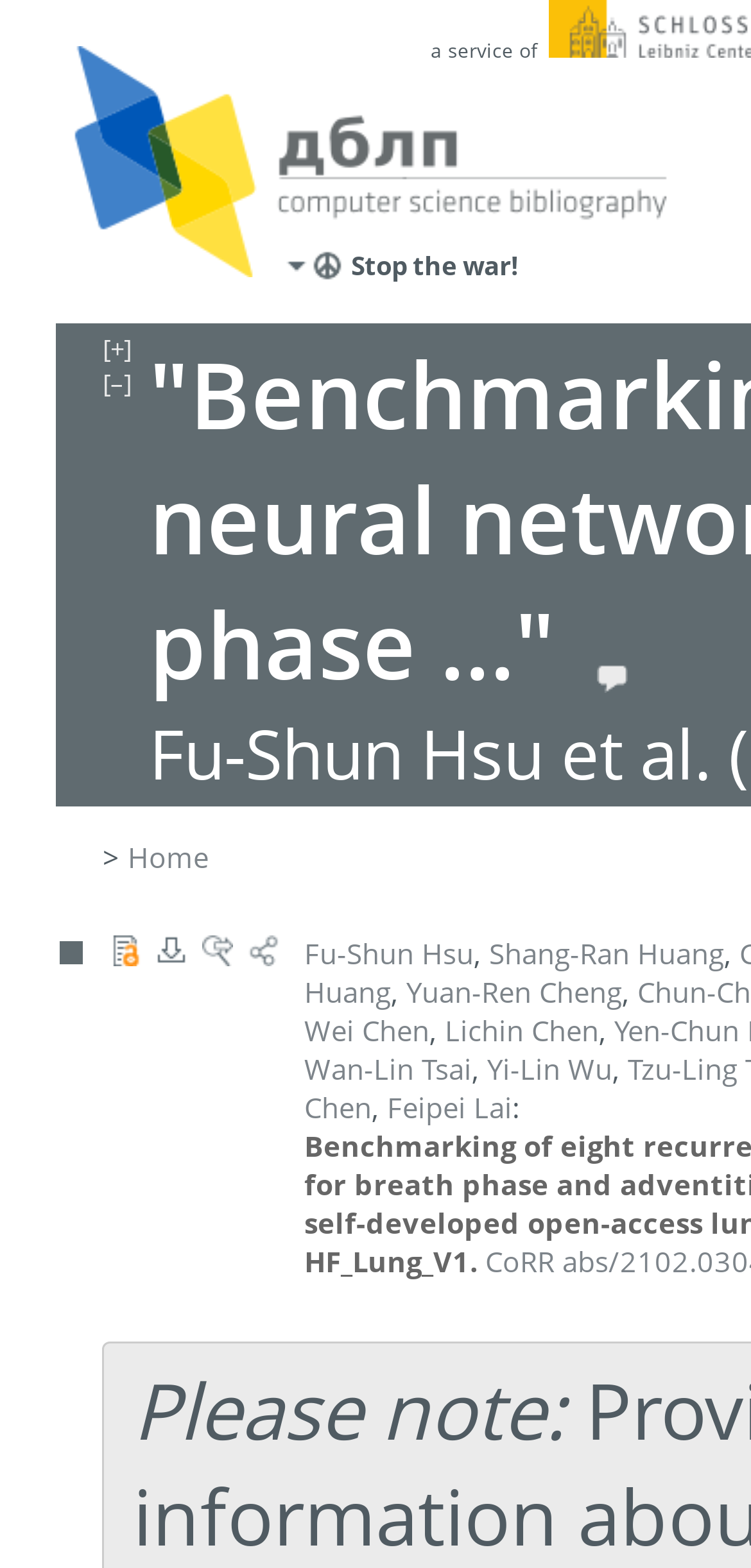Locate the bounding box coordinates of the clickable region to complete the following instruction: "Click on 'Yuan-Ren Cheng'."

[0.541, 0.62, 0.828, 0.645]